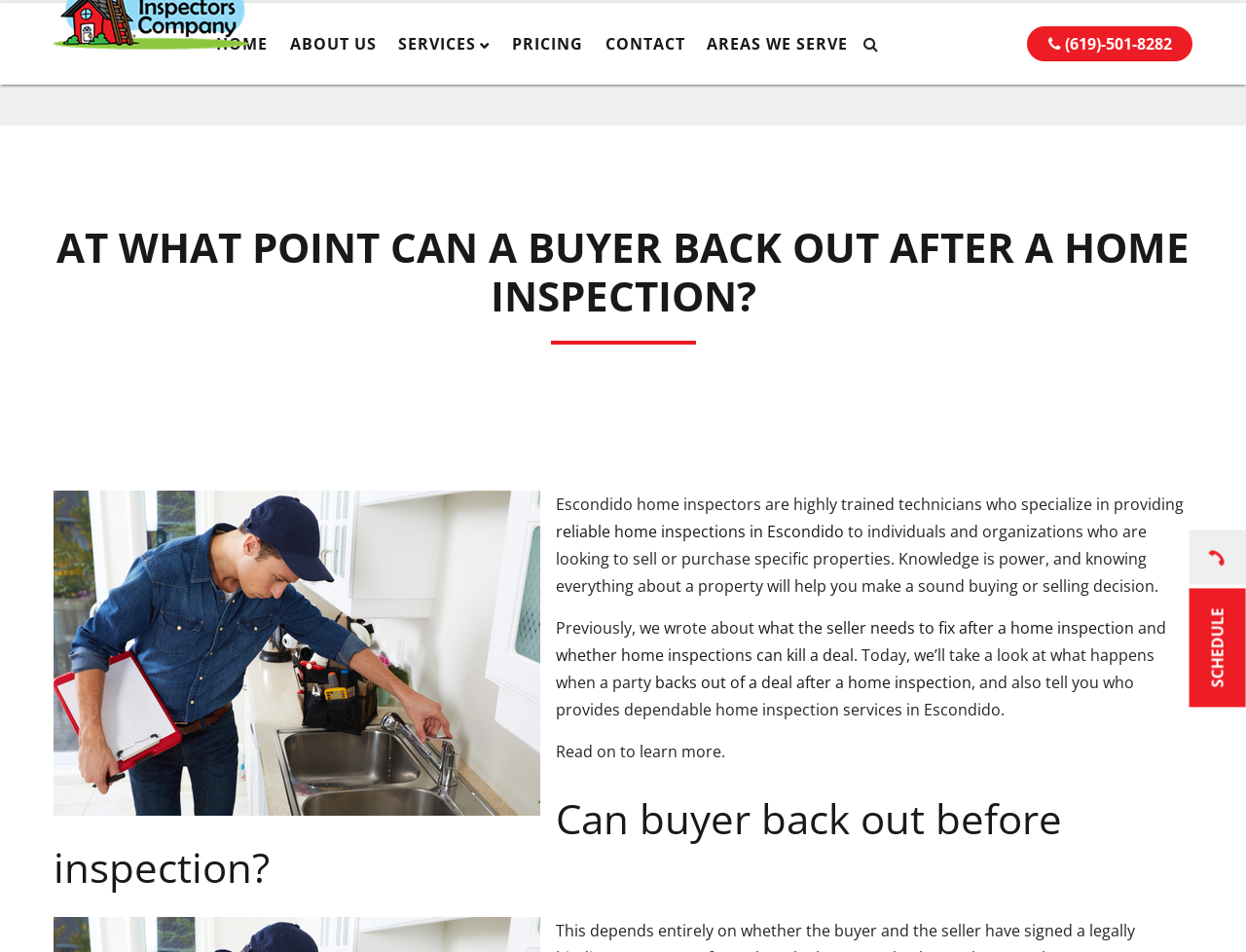Please provide a comprehensive answer to the question based on the screenshot: What happens when a party backs out of a deal after a home inspection?

The webpage explains what happens when a party backs out of a deal after a home inspection, which is the main topic of the article.